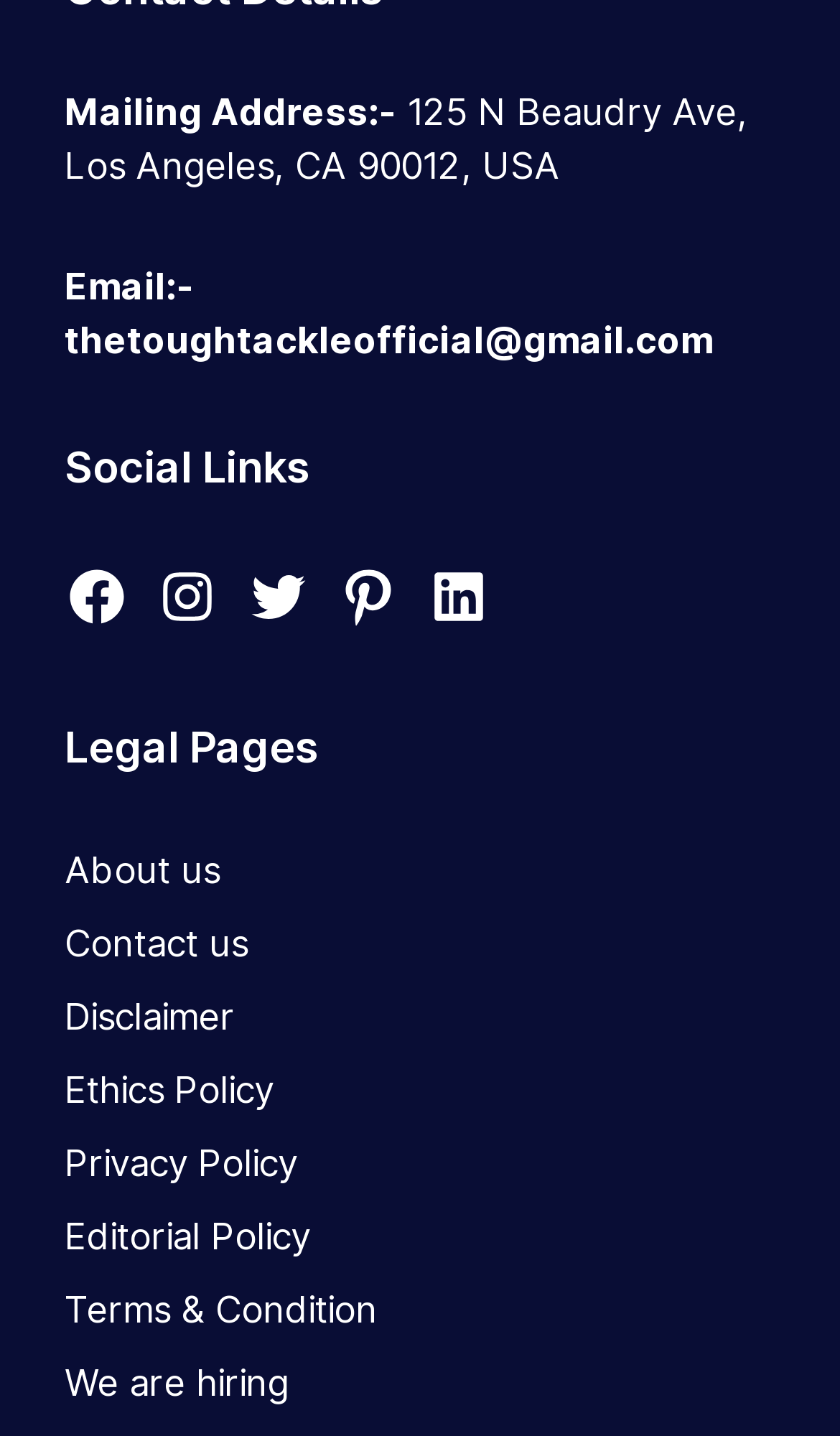Provide the bounding box coordinates for the UI element that is described by this text: "Privacy Policy". The coordinates should be in the form of four float numbers between 0 and 1: [left, top, right, bottom].

[0.077, 0.795, 0.354, 0.825]